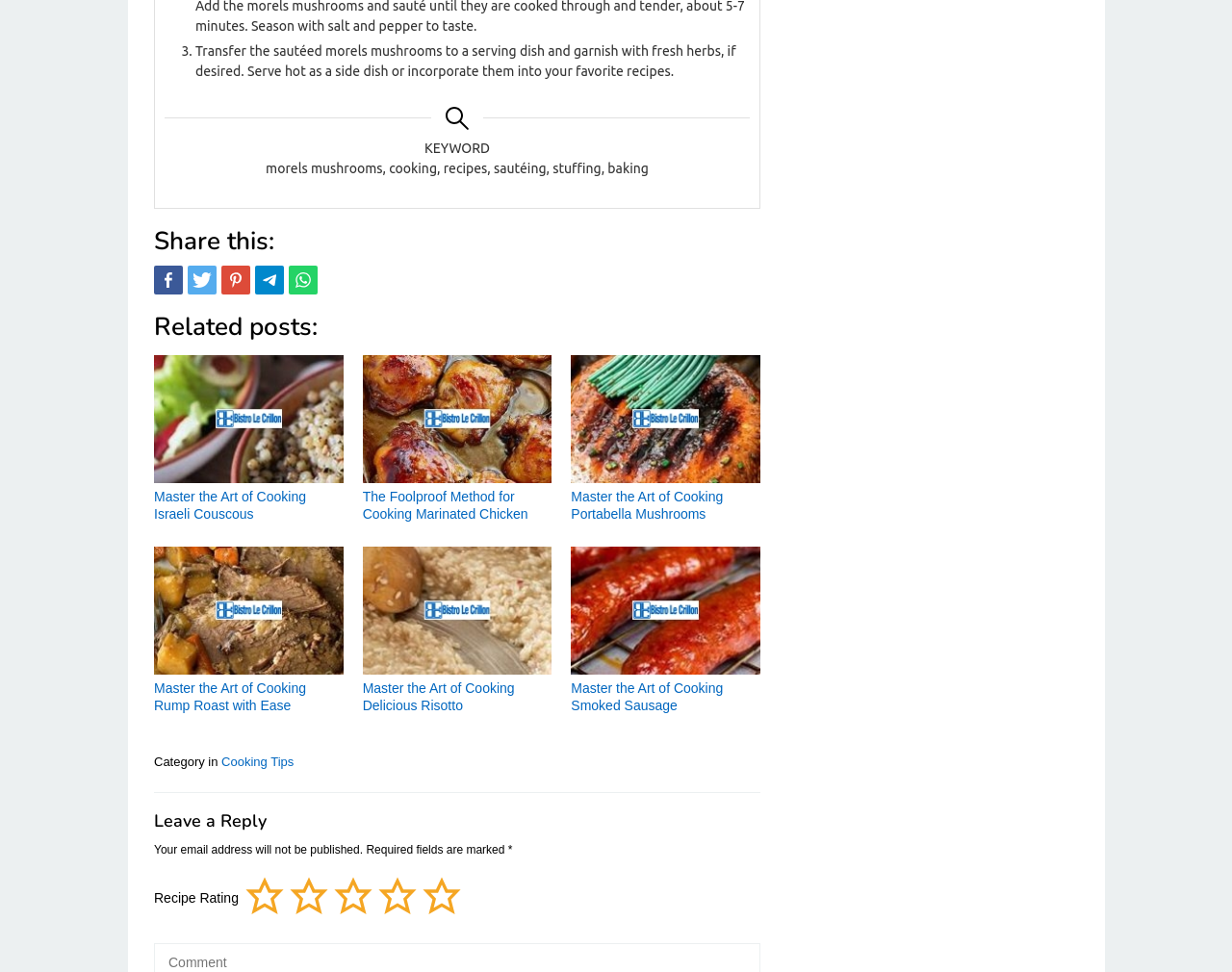Identify the bounding box coordinates of the part that should be clicked to carry out this instruction: "Read related post Master the Art of Cooking Israeli Couscous".

[0.125, 0.366, 0.279, 0.497]